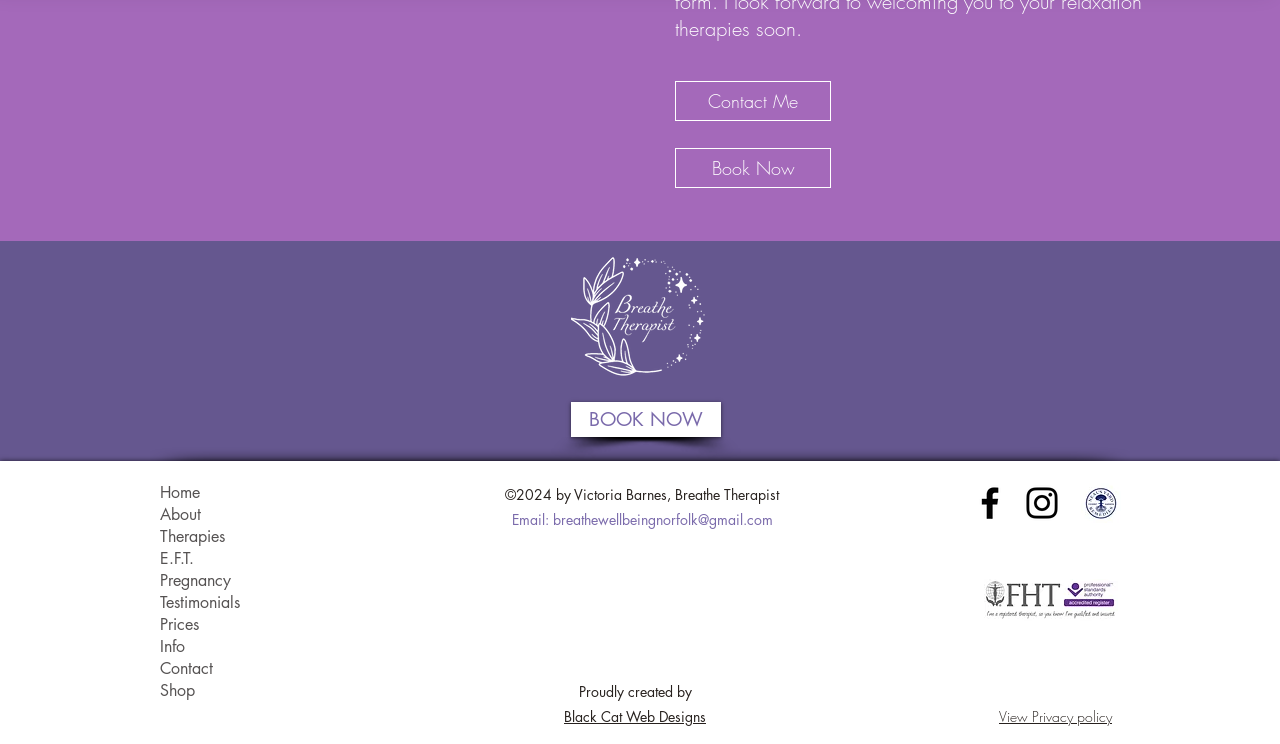What is the name of the web design company?
Using the information presented in the image, please offer a detailed response to the question.

The name of the web design company can be found in the link element with the text 'Black Cat Web Designs' located at [0.441, 0.951, 0.552, 0.976]. This company is likely to be the one that created the website for the therapist.